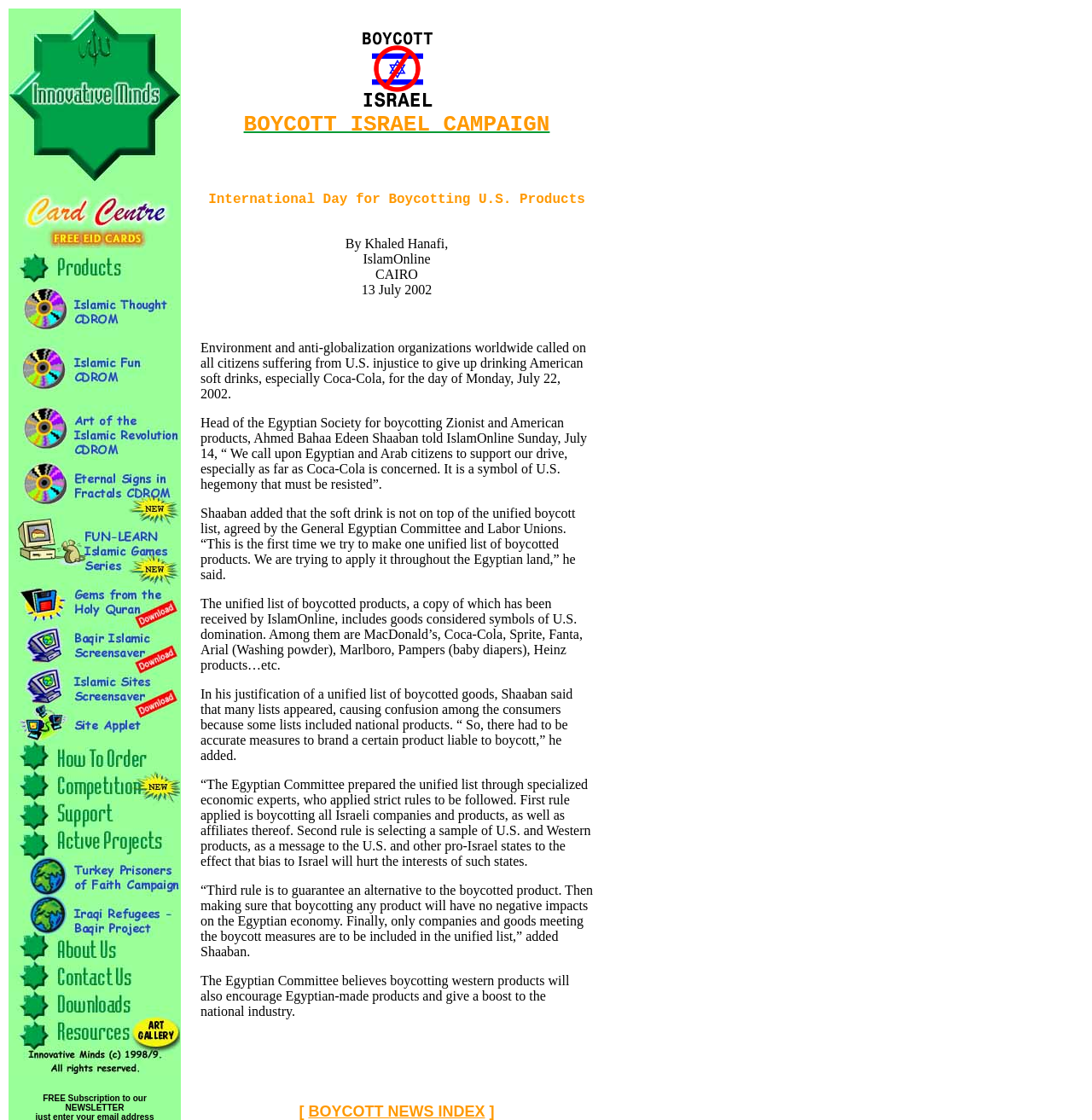Carefully observe the image and respond to the question with a detailed answer:
What is the date mentioned in the article?

The question asks for the date mentioned in the article, which can be found in the StaticText element with the text 'for the day of Monday, July 22, 2002'.